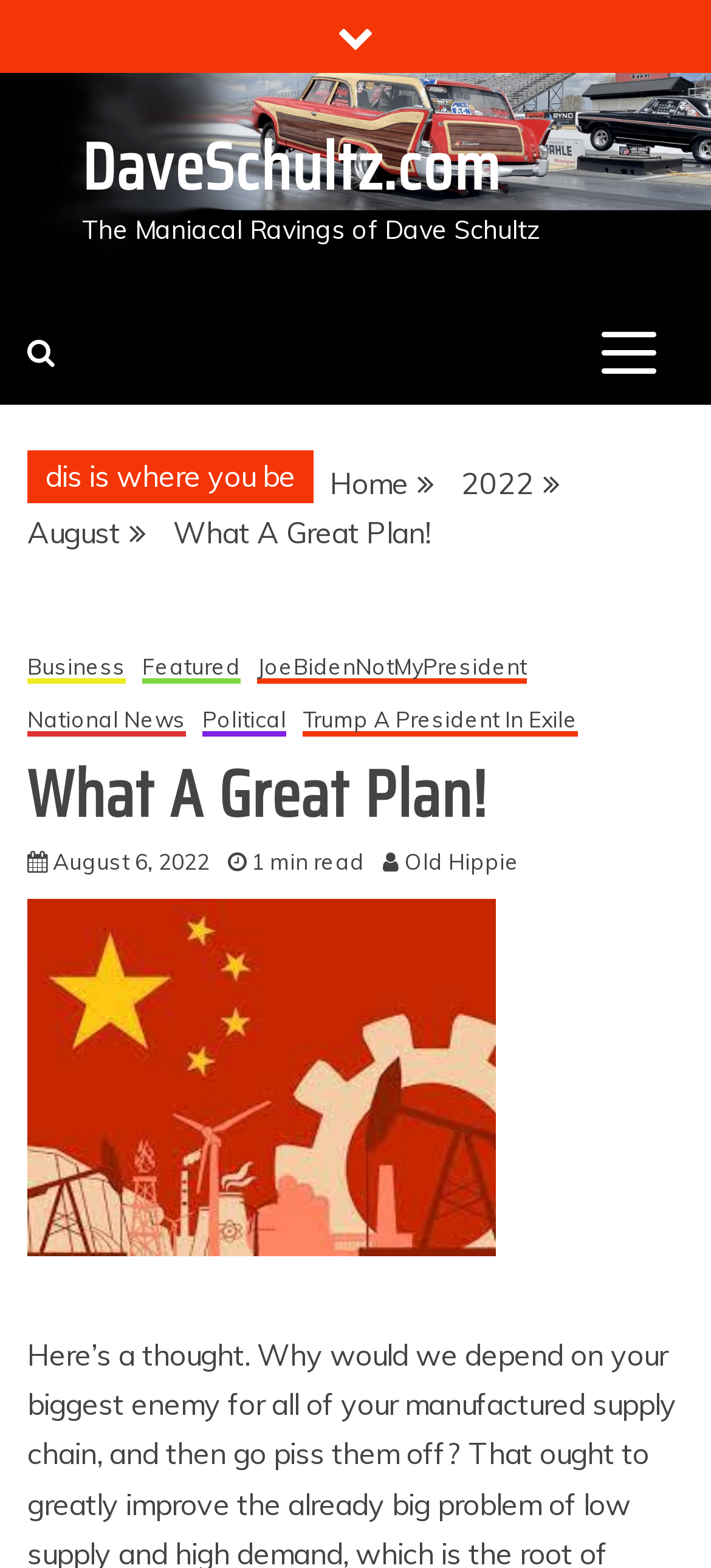Select the bounding box coordinates of the element I need to click to carry out the following instruction: "read featured articles".

[0.2, 0.419, 0.338, 0.436]